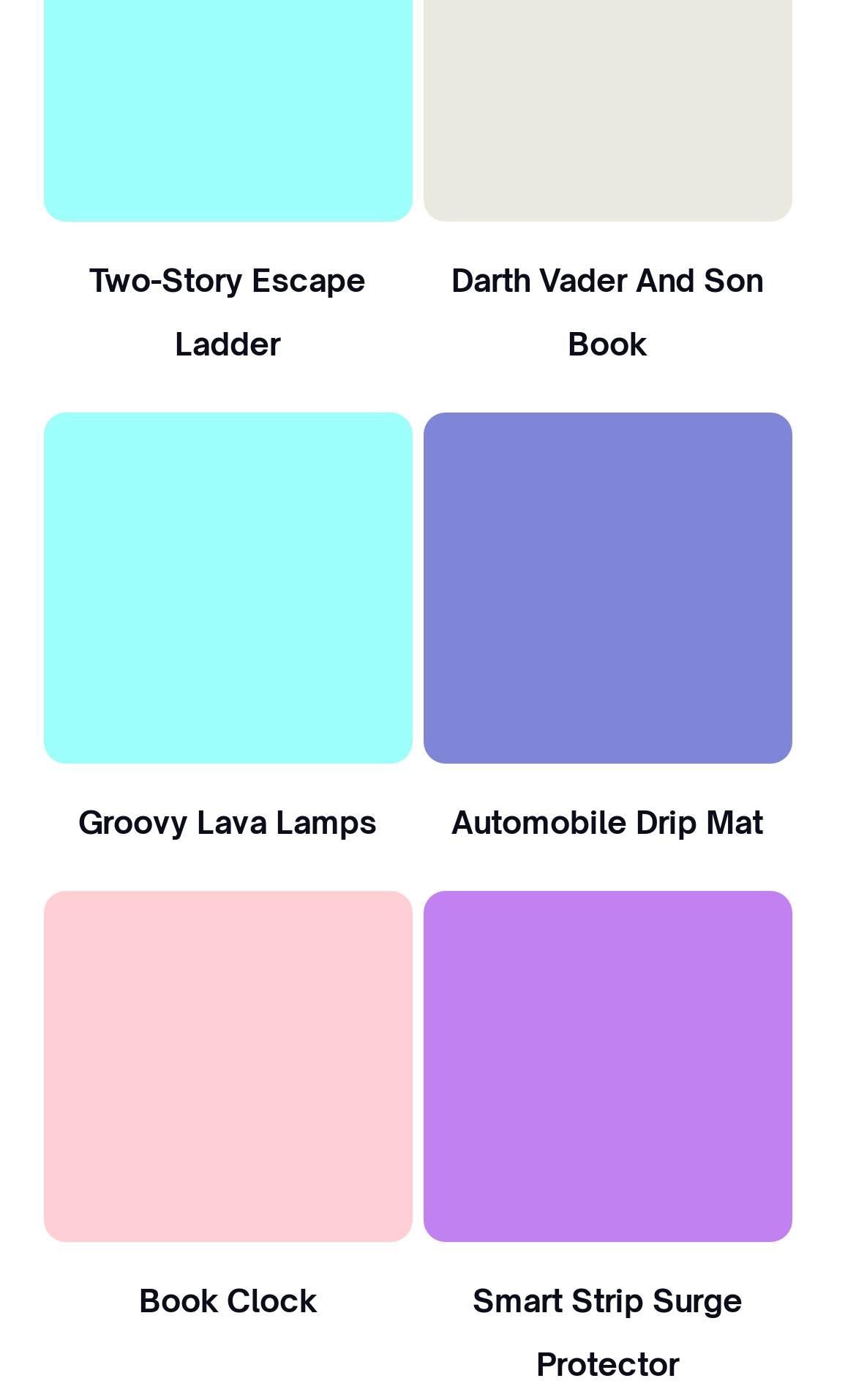Provide your answer in one word or a succinct phrase for the question: 
What is the product to the right of 'Book Clock'?

Smart Strip Surge Protector